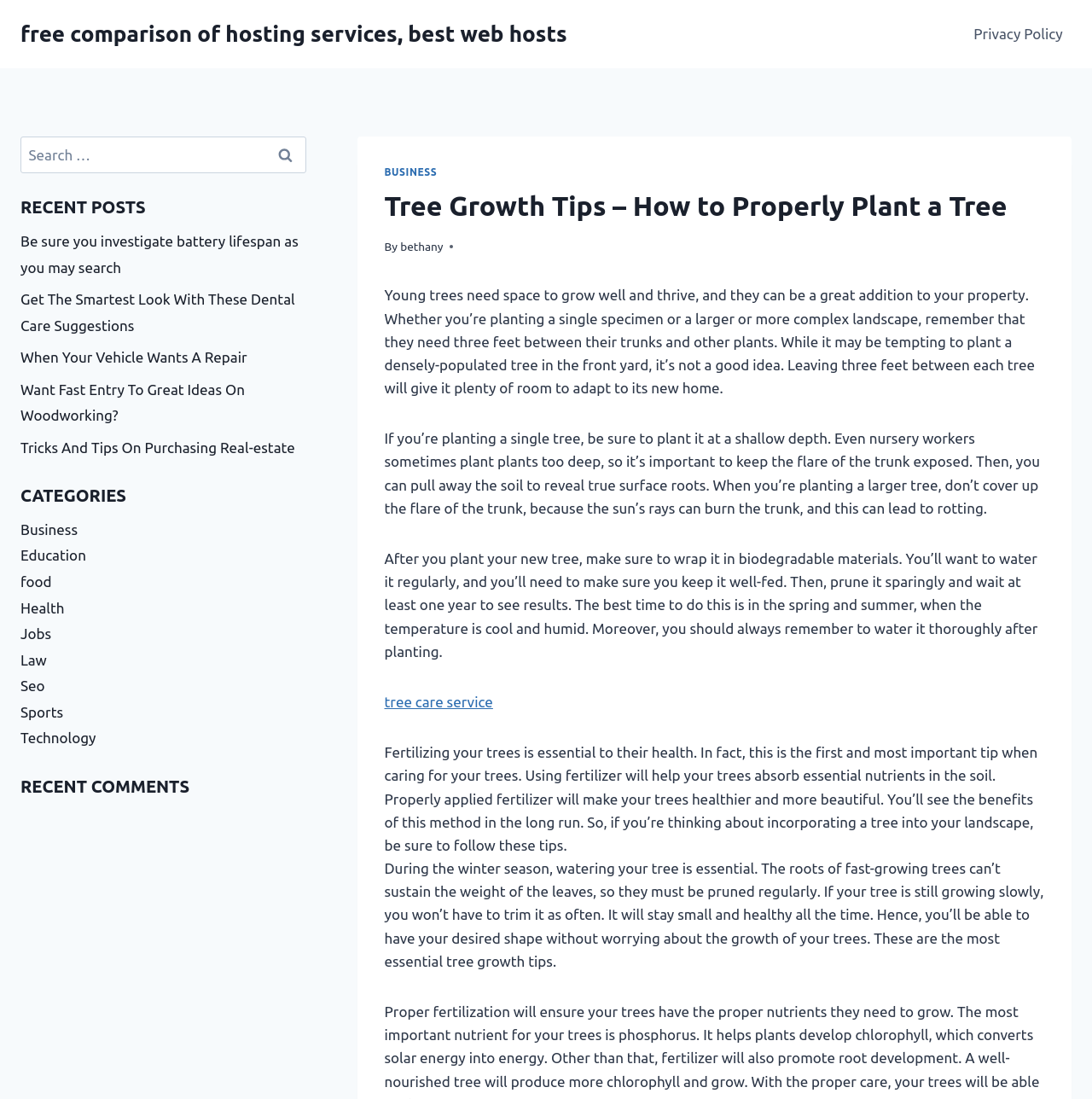Please identify the bounding box coordinates of the area that needs to be clicked to follow this instruction: "Learn about tree care service".

[0.352, 0.631, 0.451, 0.646]